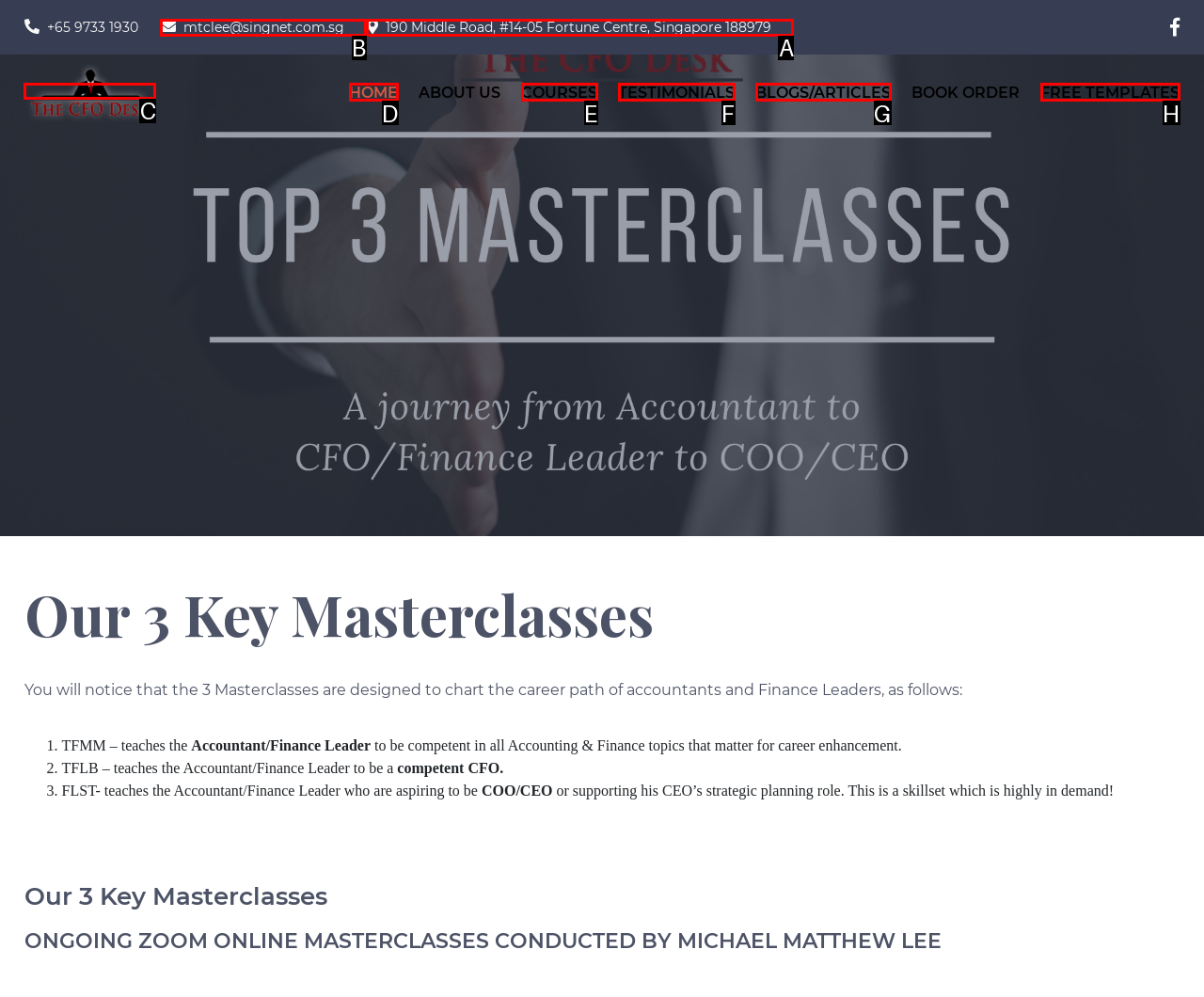Tell me which UI element to click to fulfill the given task: Contact using the email address. Respond with the letter of the correct option directly.

B